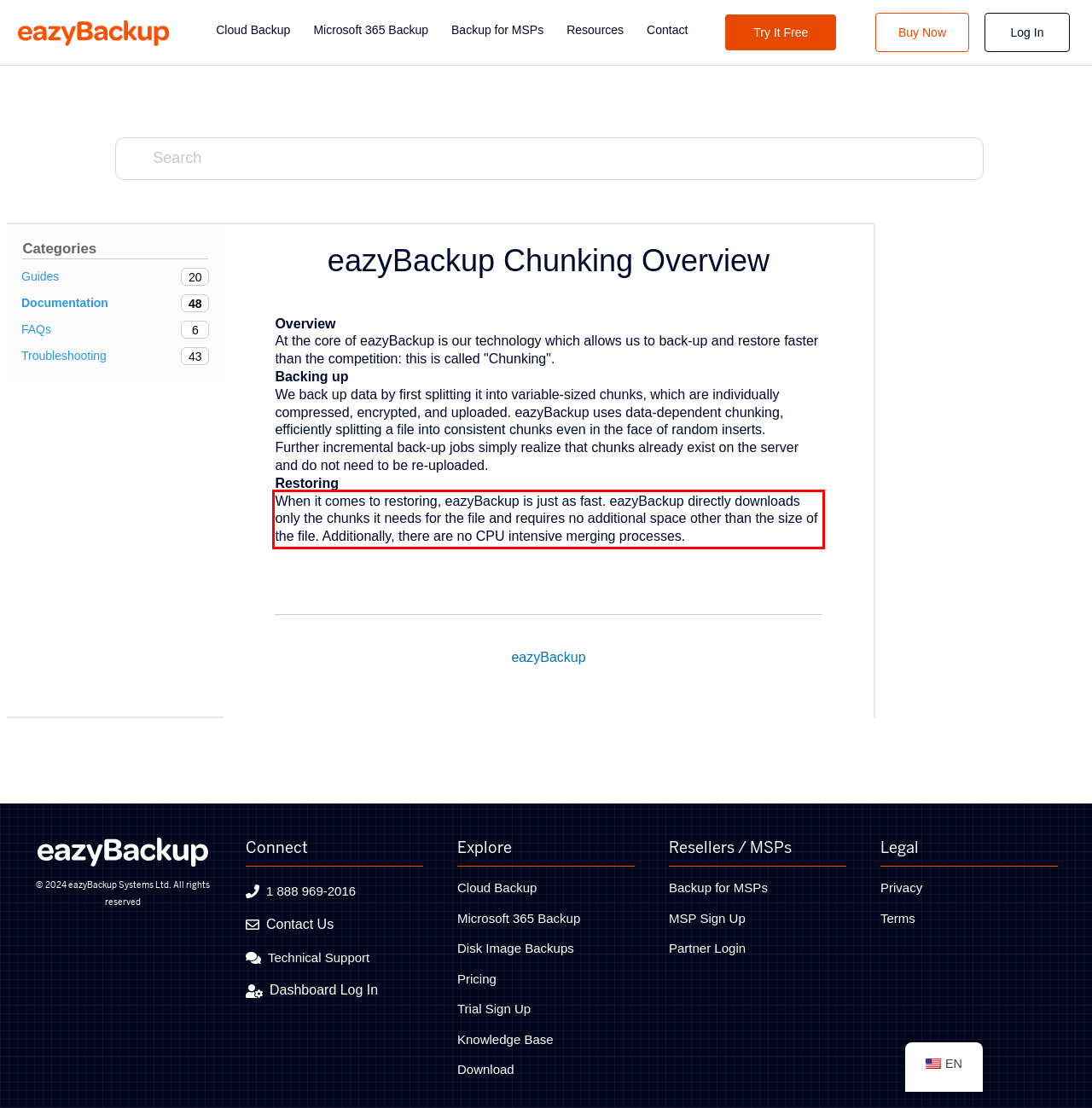Please extract the text content from the UI element enclosed by the red rectangle in the screenshot.

When it comes to restoring, eazyBackup is just as fast. eazyBackup directly downloads only the chunks it needs for the file and requires no additional space other than the size of the file. Additionally, there are no CPU intensive merging processes.